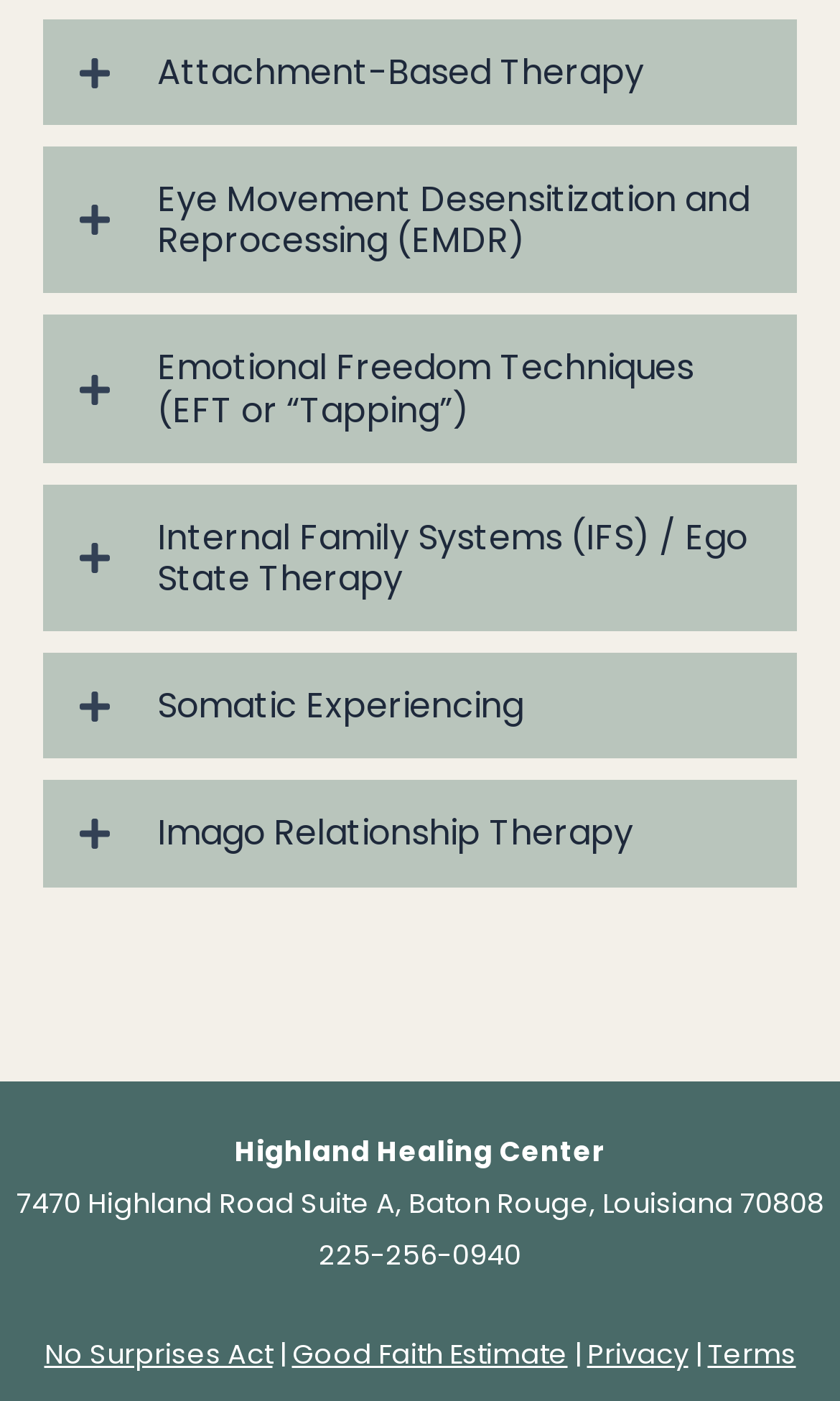Identify the bounding box of the UI element described as follows: "Terms". Provide the coordinates as four float numbers in the range of 0 to 1 [left, top, right, bottom].

[0.842, 0.954, 0.947, 0.98]